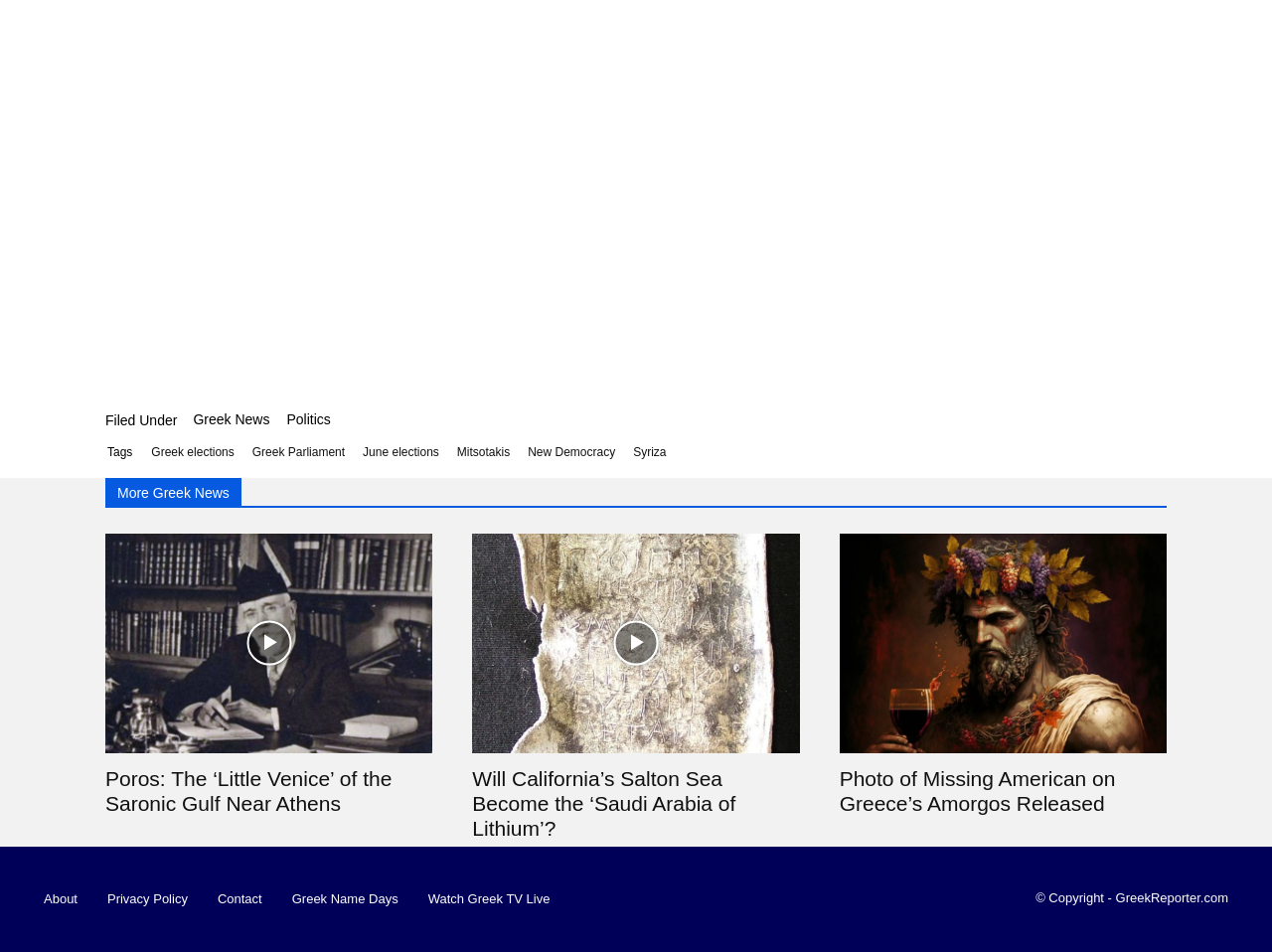Determine the bounding box coordinates for the UI element described. Format the coordinates as (top-left x, top-left y, bottom-right x, bottom-right y) and ensure all values are between 0 and 1. Element description: Greek elections

[0.114, 0.467, 0.19, 0.484]